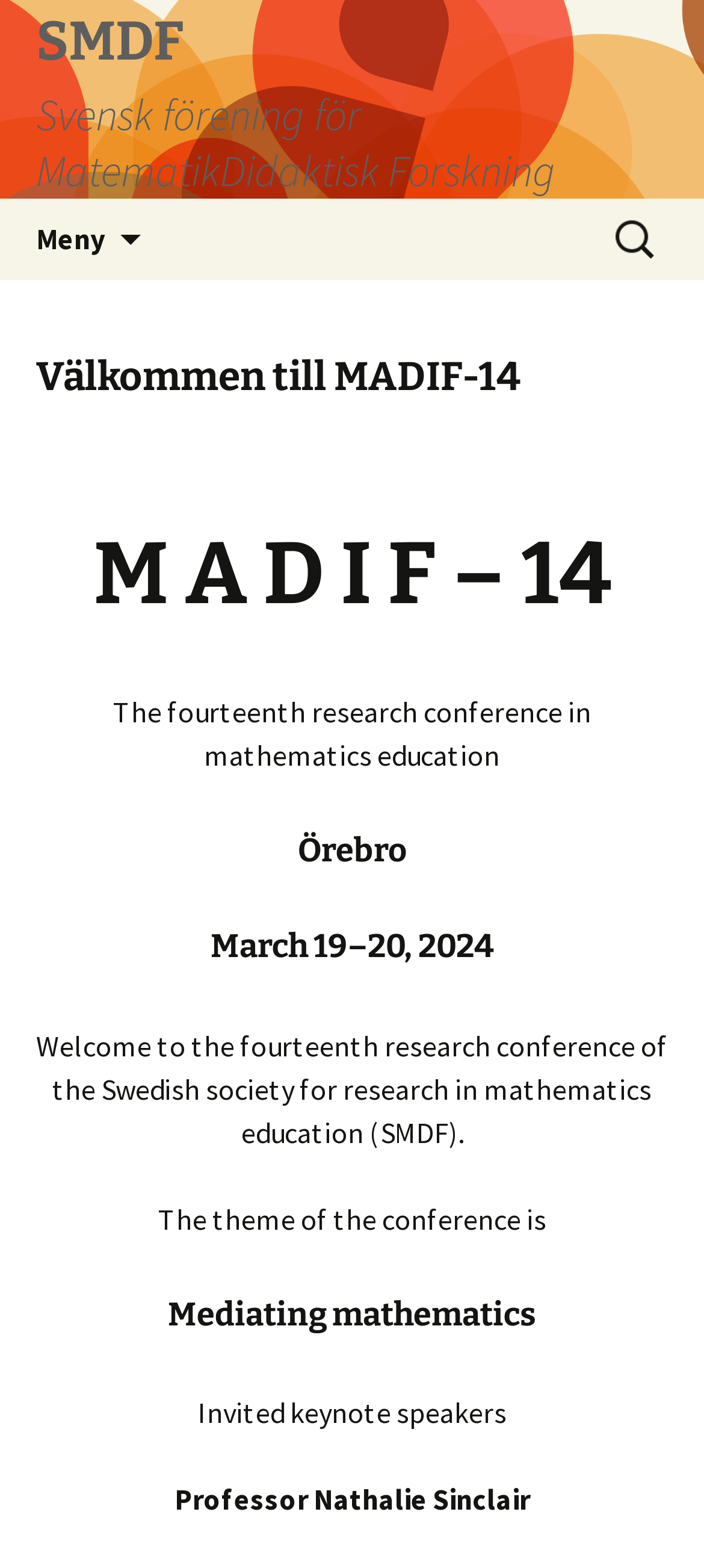What is the theme of the conference?
Could you answer the question with a detailed and thorough explanation?

The theme of the conference can be found in the middle of the webpage, where it says 'Mediating mathematics' in a heading element.